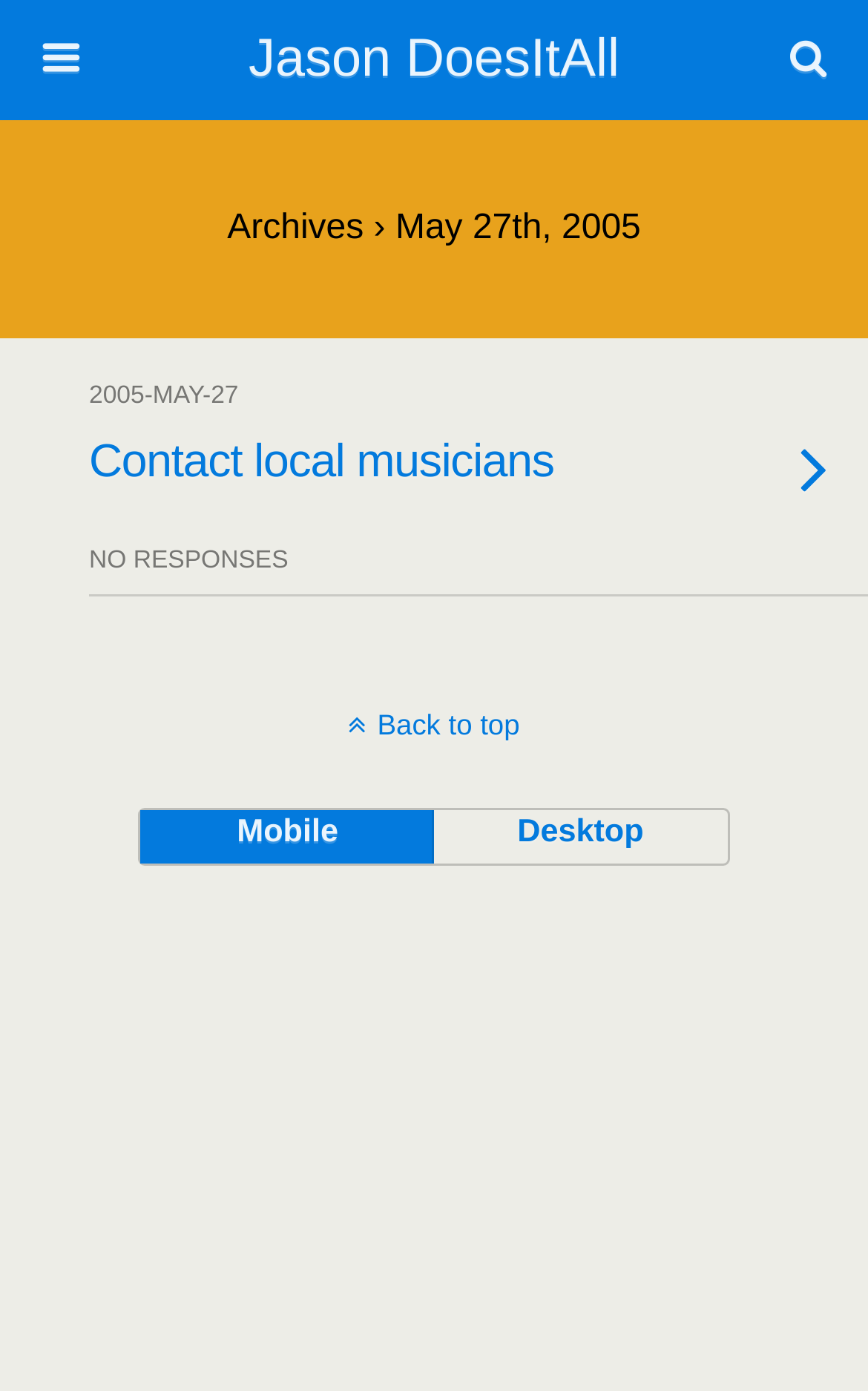Using the provided description: "desktop", find the bounding box coordinates of the corresponding UI element. The output should be four float numbers between 0 and 1, in the format [left, top, right, bottom].

[0.497, 0.582, 0.837, 0.621]